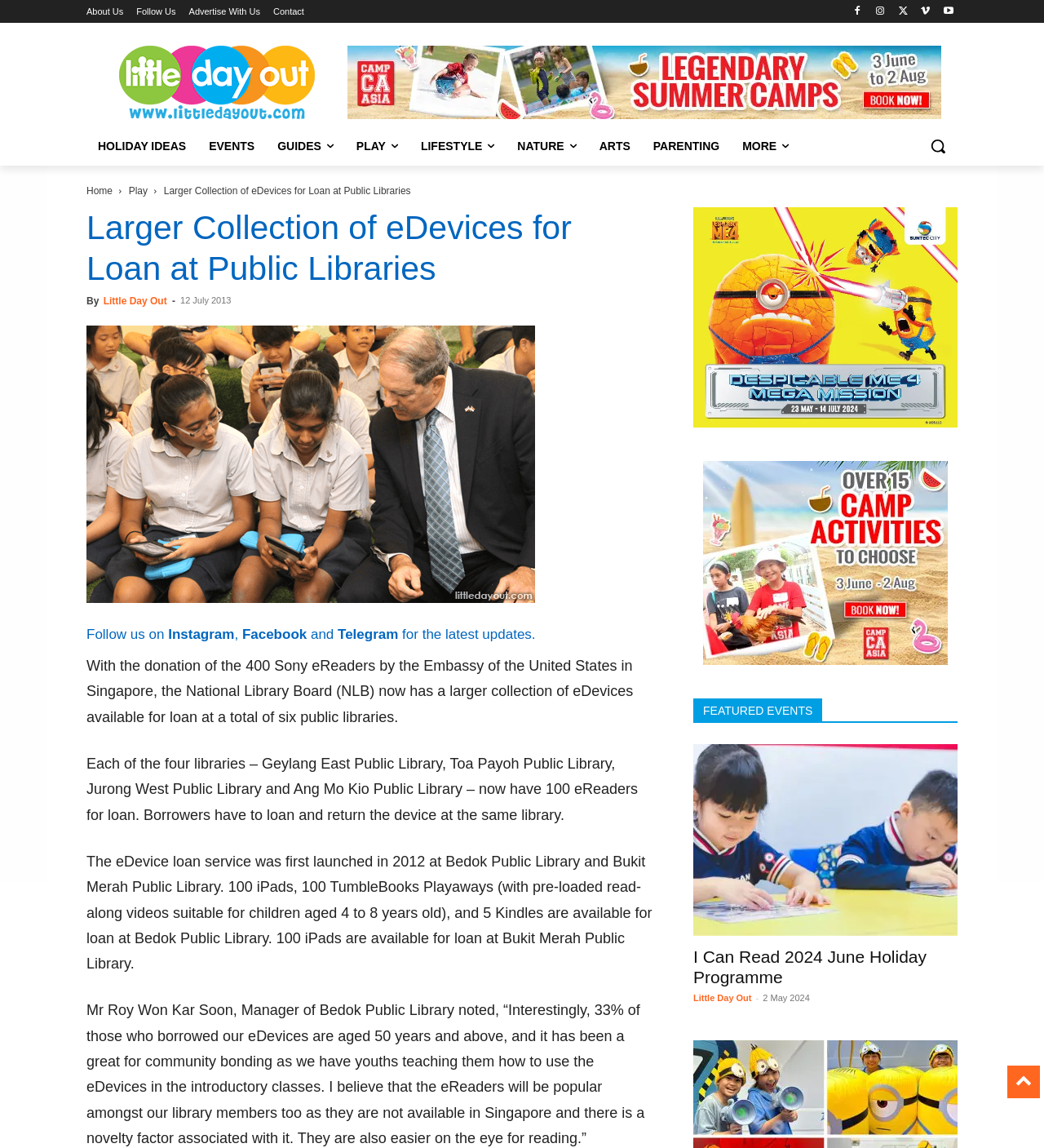Analyze the image and provide a detailed answer to the question: What is the name of the manager of Bedok Public Library who is quoted in the article?

The webpage quotes Mr Roy Won Kar Soon, the manager of Bedok Public Library, who shares his observations about the eDevice loan service.